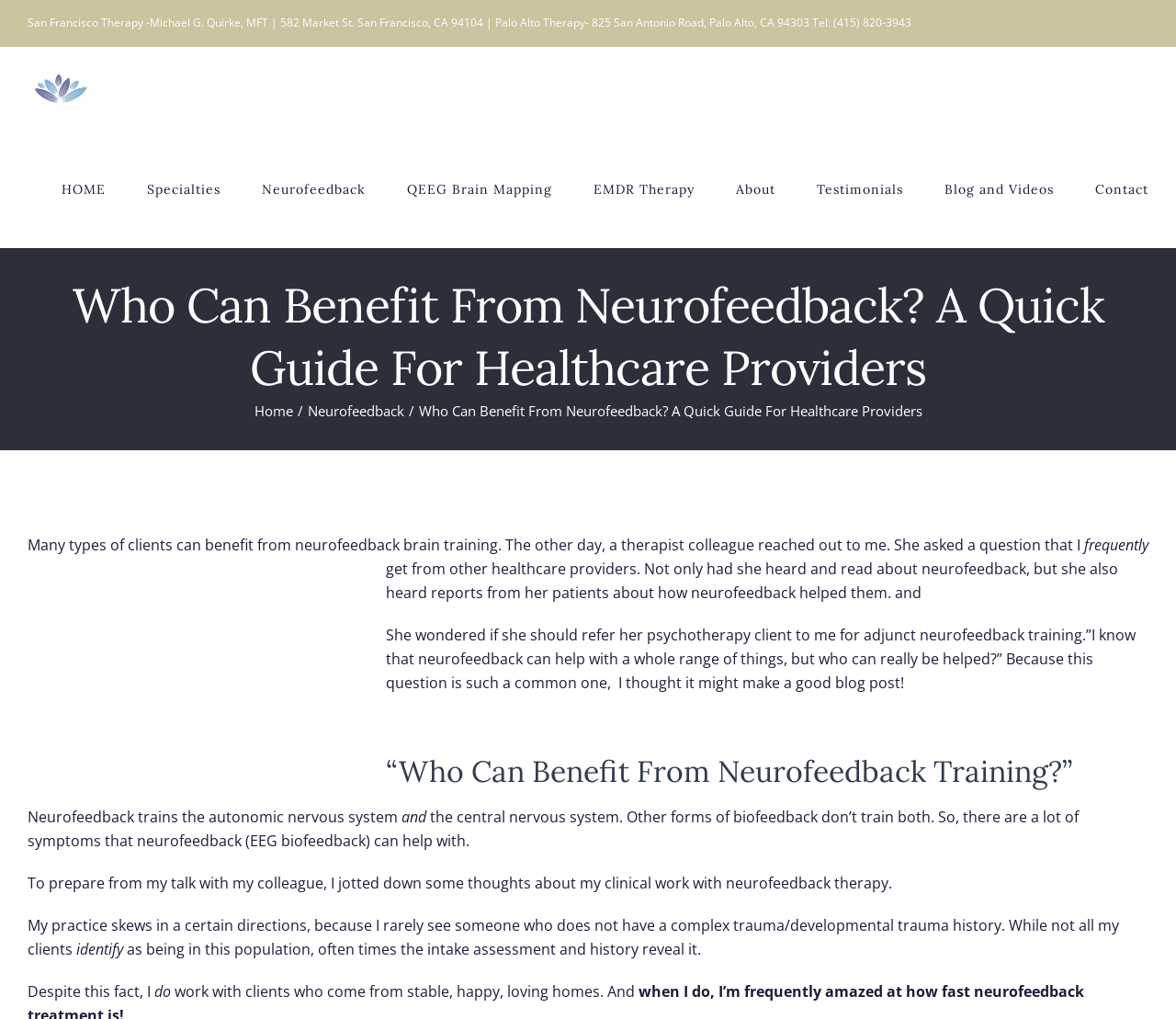Determine the bounding box coordinates of the region to click in order to accomplish the following instruction: "Click the 'Contact' link". Provide the coordinates as four float numbers between 0 and 1, specifically [left, top, right, bottom].

[0.931, 0.128, 0.977, 0.242]